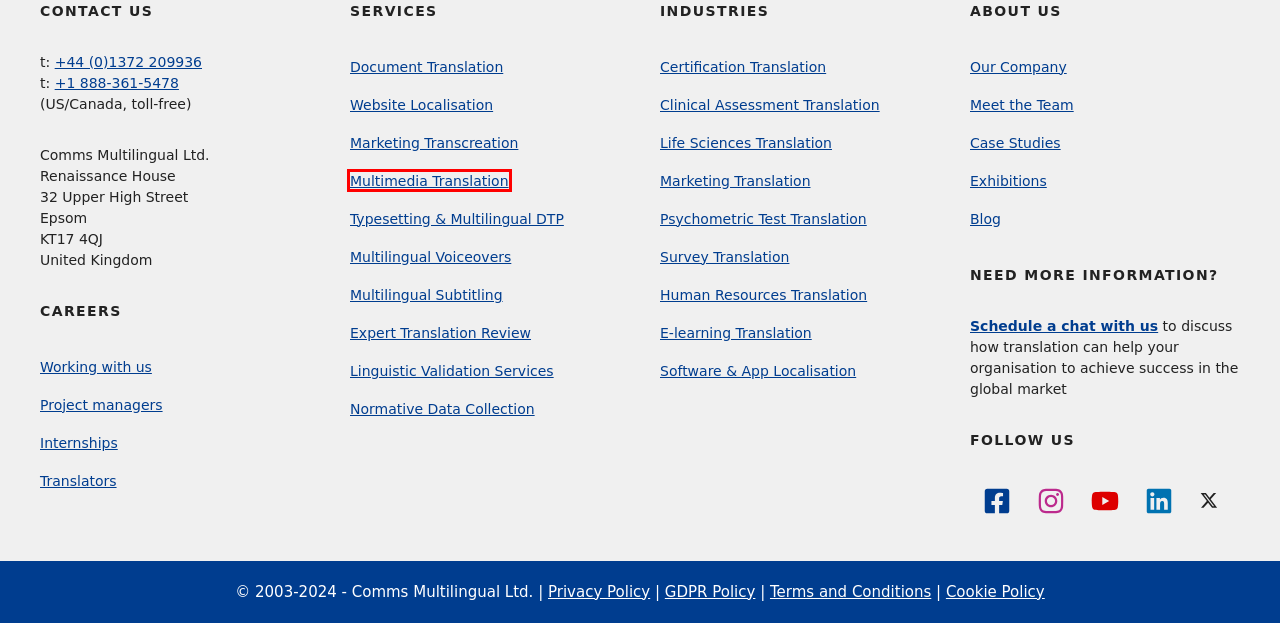Please examine the screenshot provided, which contains a red bounding box around a UI element. Select the webpage description that most accurately describes the new page displayed after clicking the highlighted element. Here are the candidates:
A. Multilingual Subtitling and Closed Captions | Comms Multilingual
B. Cookie Policy | Comms Multilingual
C. Normative Data Collection | Comms Multilingual
D. Life Sciences and Clinical Trials Translation | Comms Multilingual
E. Multimedia Translation Services | Comms Multilingual
F. Multilingual DTP & Typesetting | Comms Multilingual
G. Calendly - Comms Multilingual
H. Terms and Conditions | Comms Multilingual

E